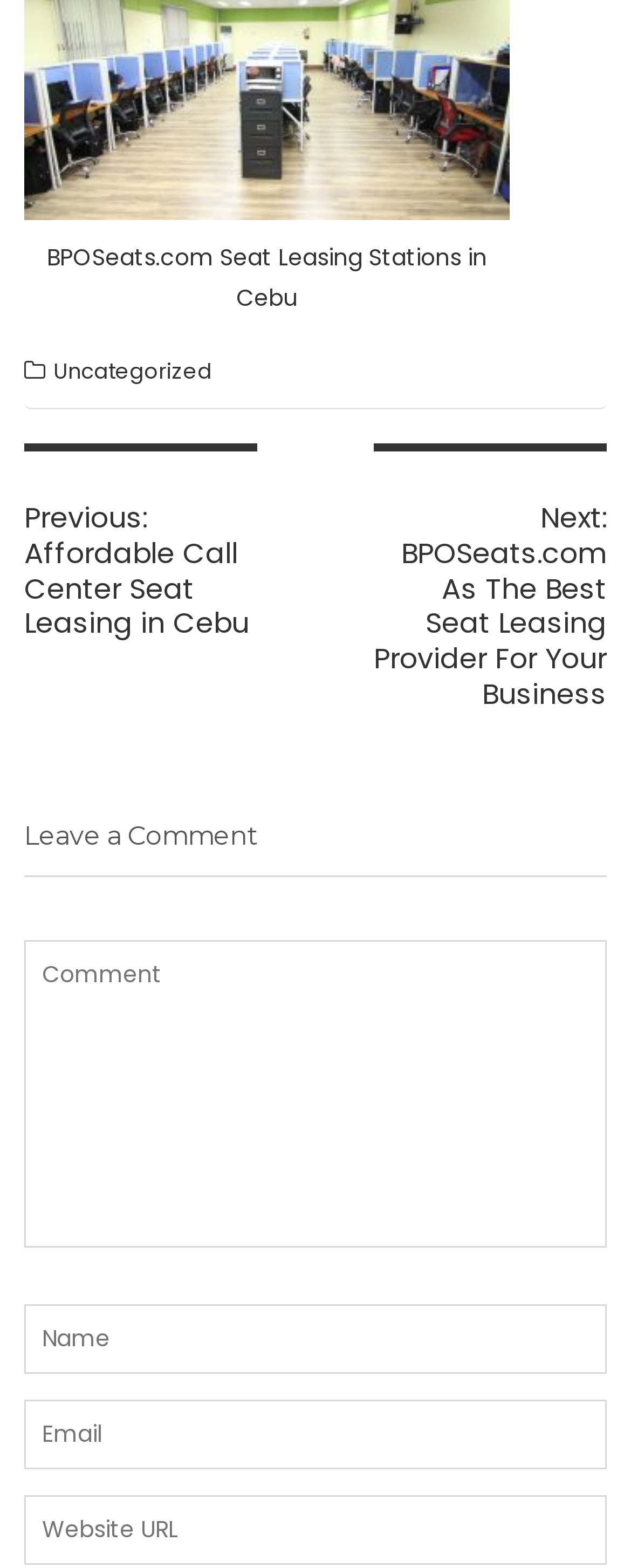What is the purpose of the 'Posts' navigation?
Your answer should be a single word or phrase derived from the screenshot.

Post navigation